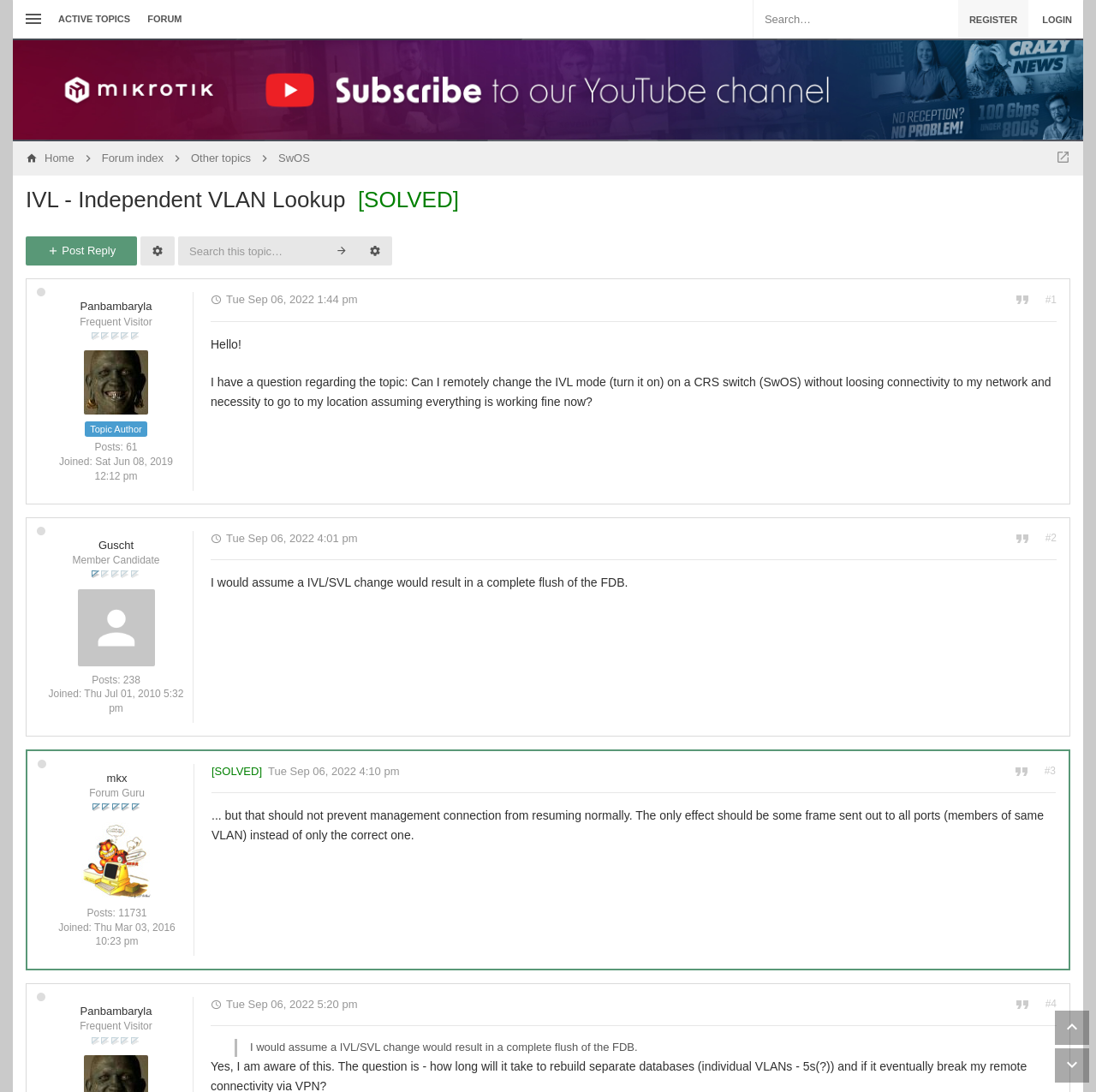Identify the bounding box coordinates of the region I need to click to complete this instruction: "Post a reply".

[0.023, 0.217, 0.125, 0.243]